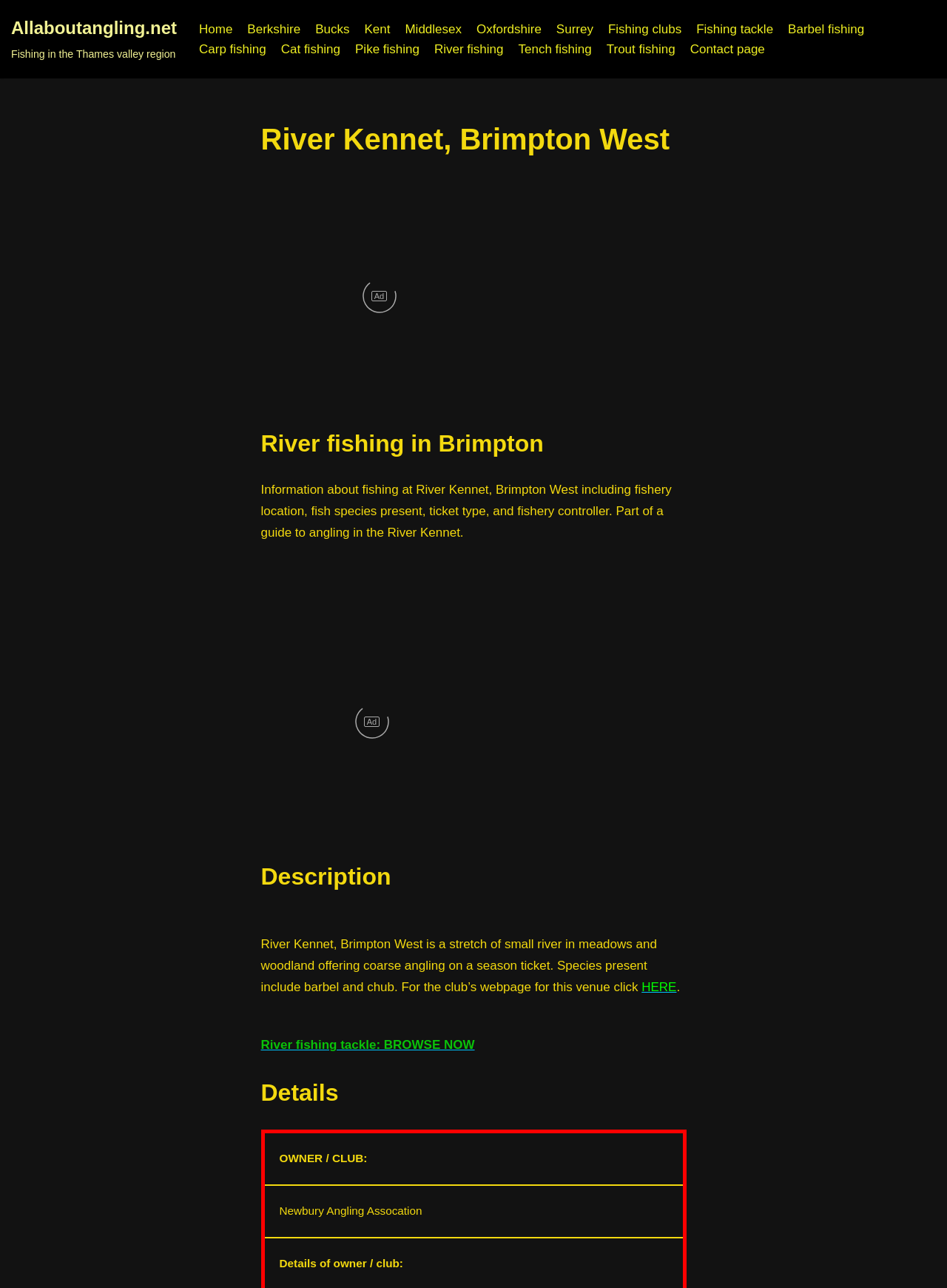Identify the bounding box coordinates for the UI element described by the following text: "Cat fishing". Provide the coordinates as four float numbers between 0 and 1, in the format [left, top, right, bottom].

[0.297, 0.03, 0.359, 0.046]